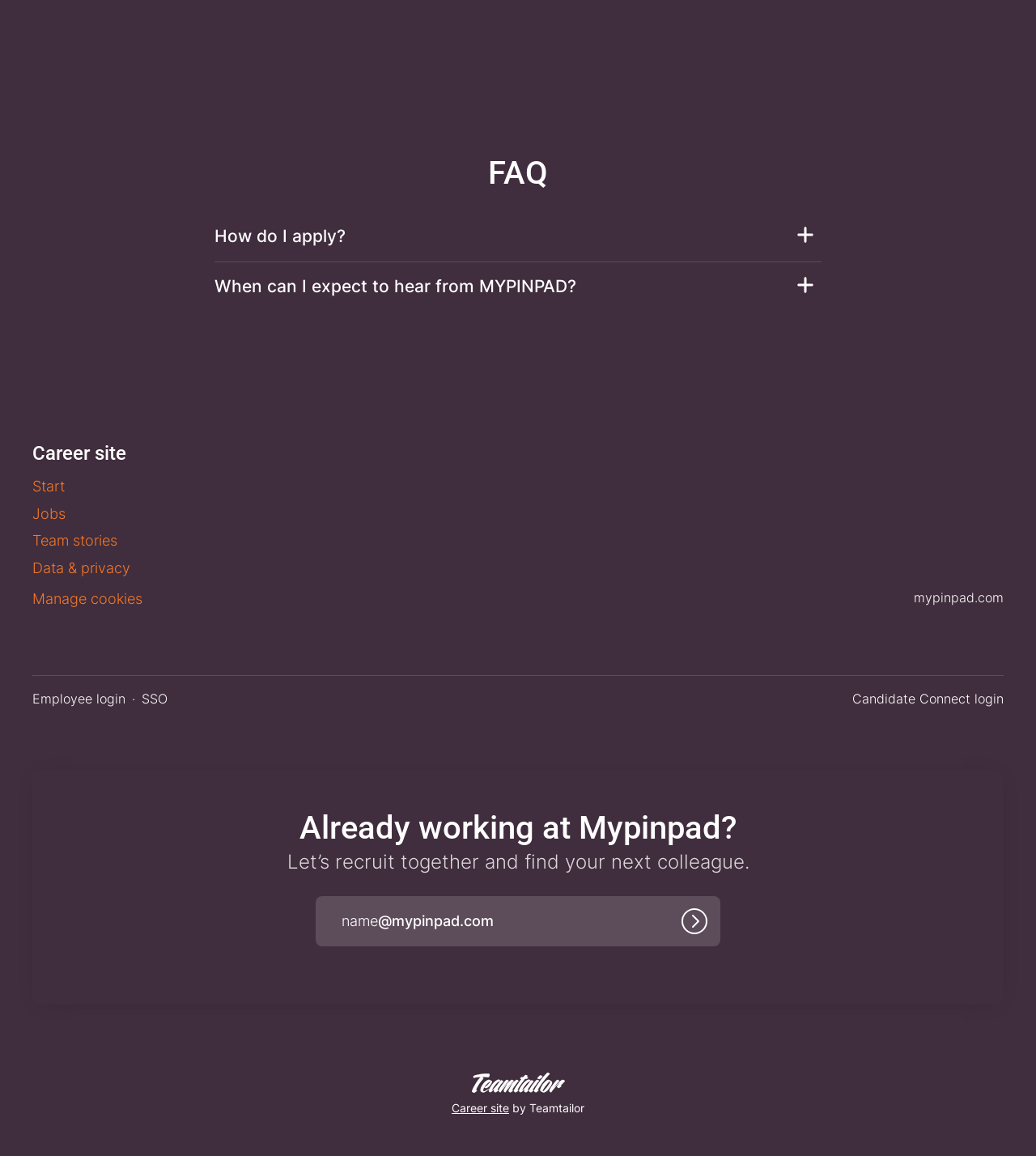Please locate the bounding box coordinates of the element that needs to be clicked to achieve the following instruction: "Enter email address". The coordinates should be four float numbers between 0 and 1, i.e., [left, top, right, bottom].

[0.305, 0.775, 0.695, 0.819]